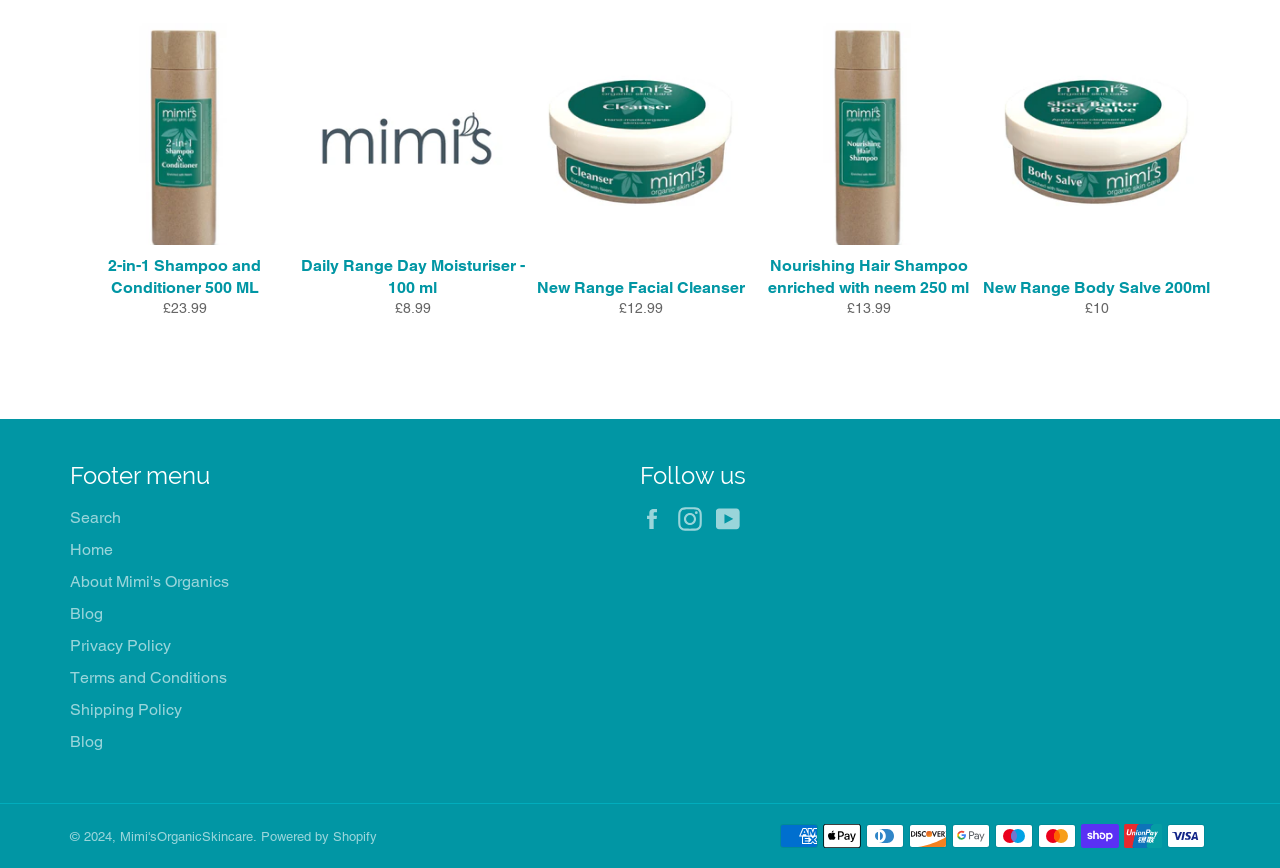Locate the bounding box coordinates of the area where you should click to accomplish the instruction: "Follow Mimi's Organics on Facebook".

[0.5, 0.584, 0.527, 0.612]